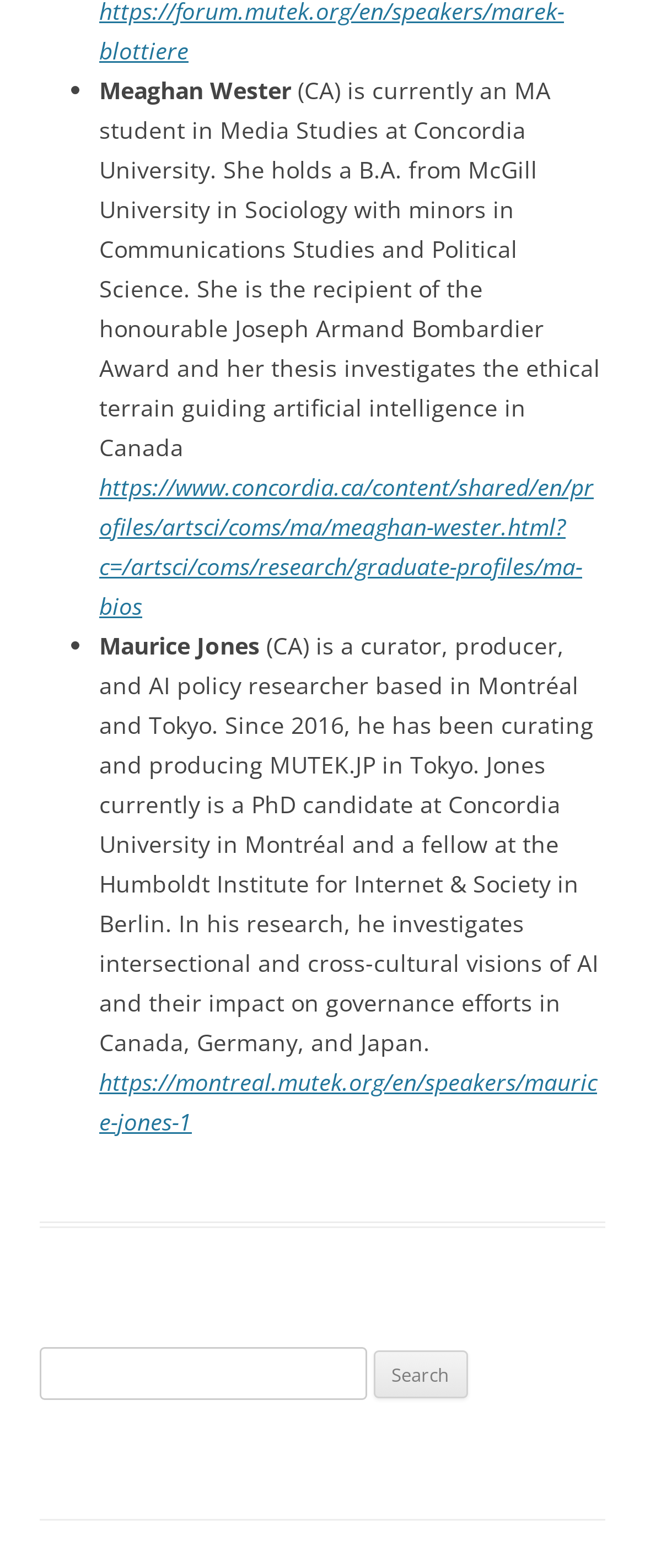What is Meaghan Wester's current degree?
Answer the question with a single word or phrase, referring to the image.

MA